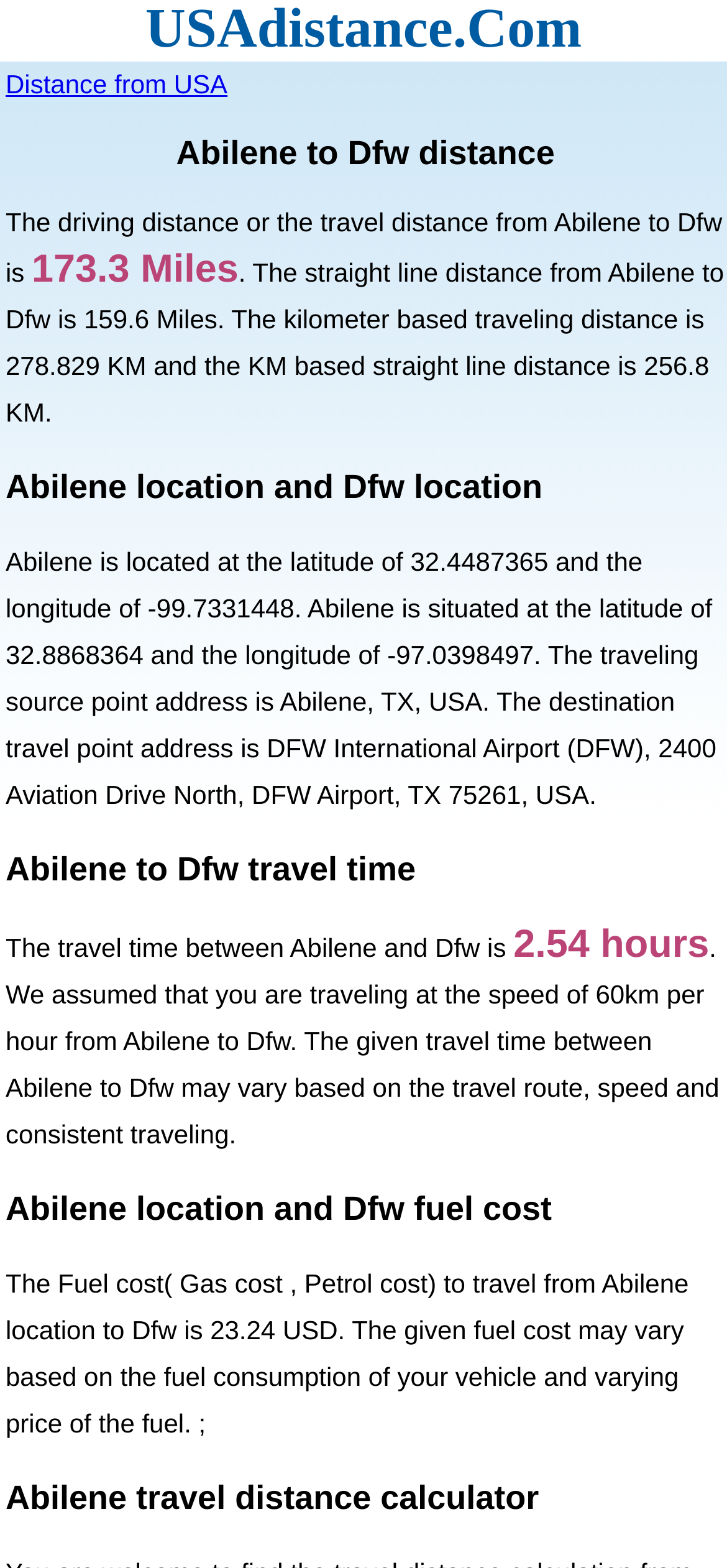Please provide a one-word or phrase answer to the question: 
What is the driving distance from Abilene to Dfw?

173.3 Miles